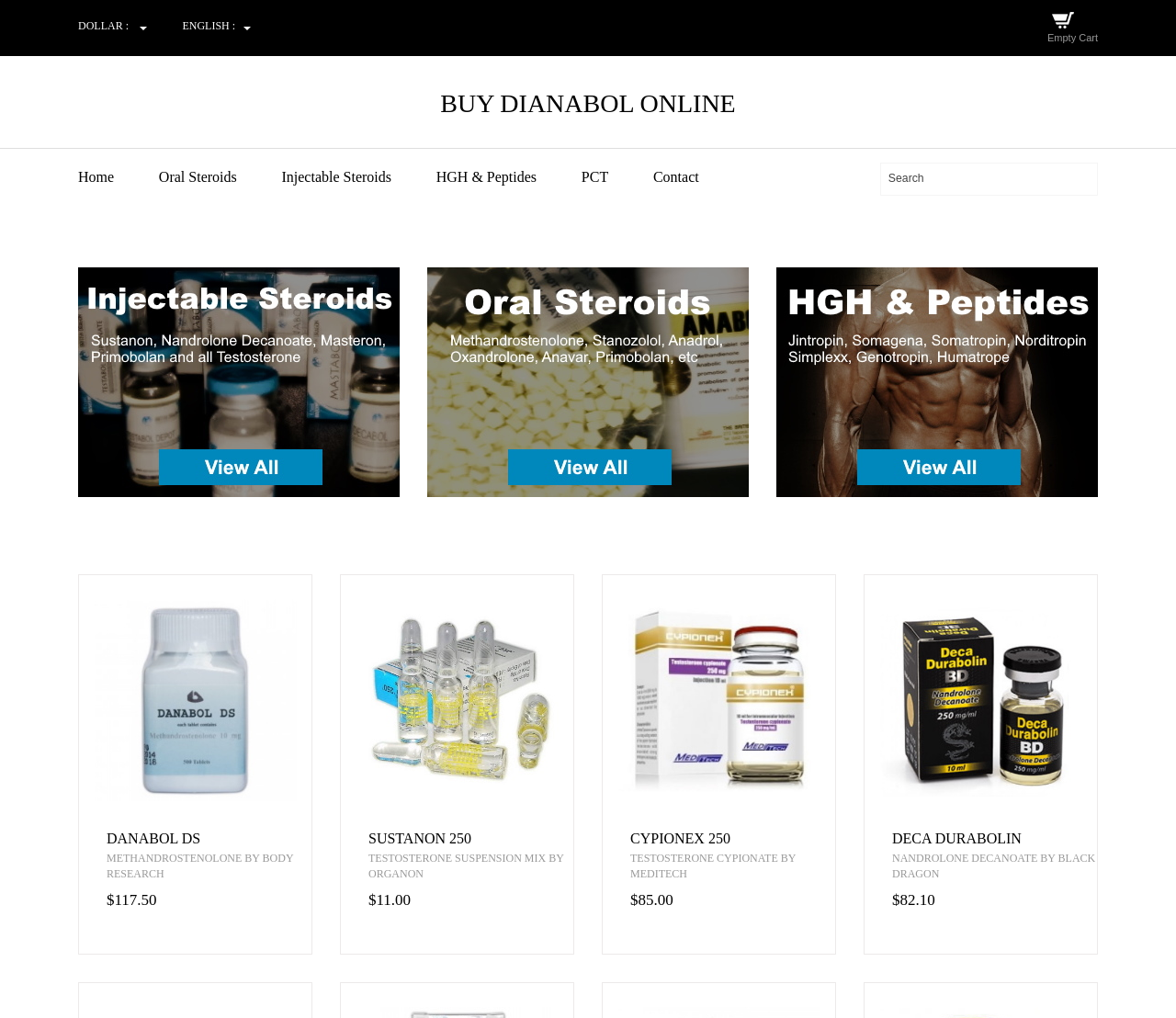Determine the bounding box coordinates of the section to be clicked to follow the instruction: "View Danabol DS details". The coordinates should be given as four float numbers between 0 and 1, formatted as [left, top, right, bottom].

[0.067, 0.577, 0.265, 0.797]